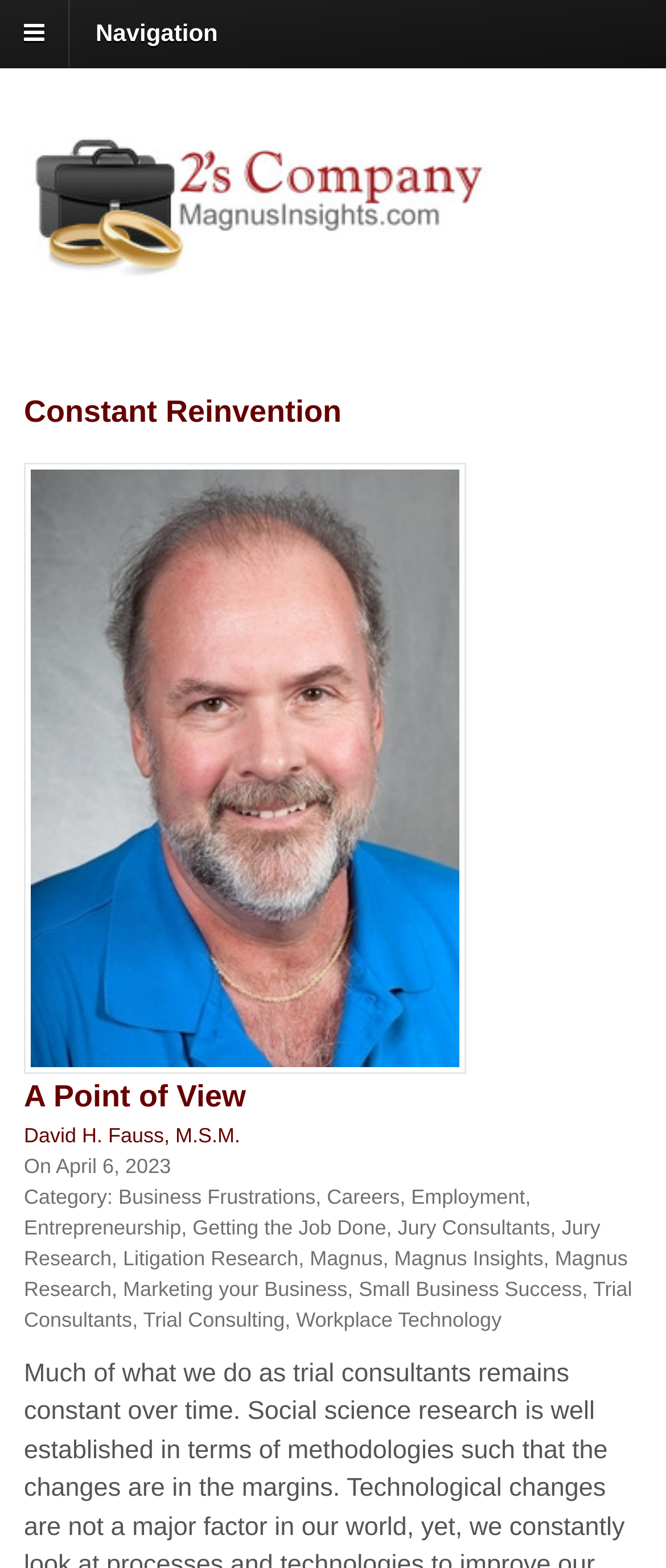What is the date of the article? Look at the image and give a one-word or short phrase answer.

April 6, 2023